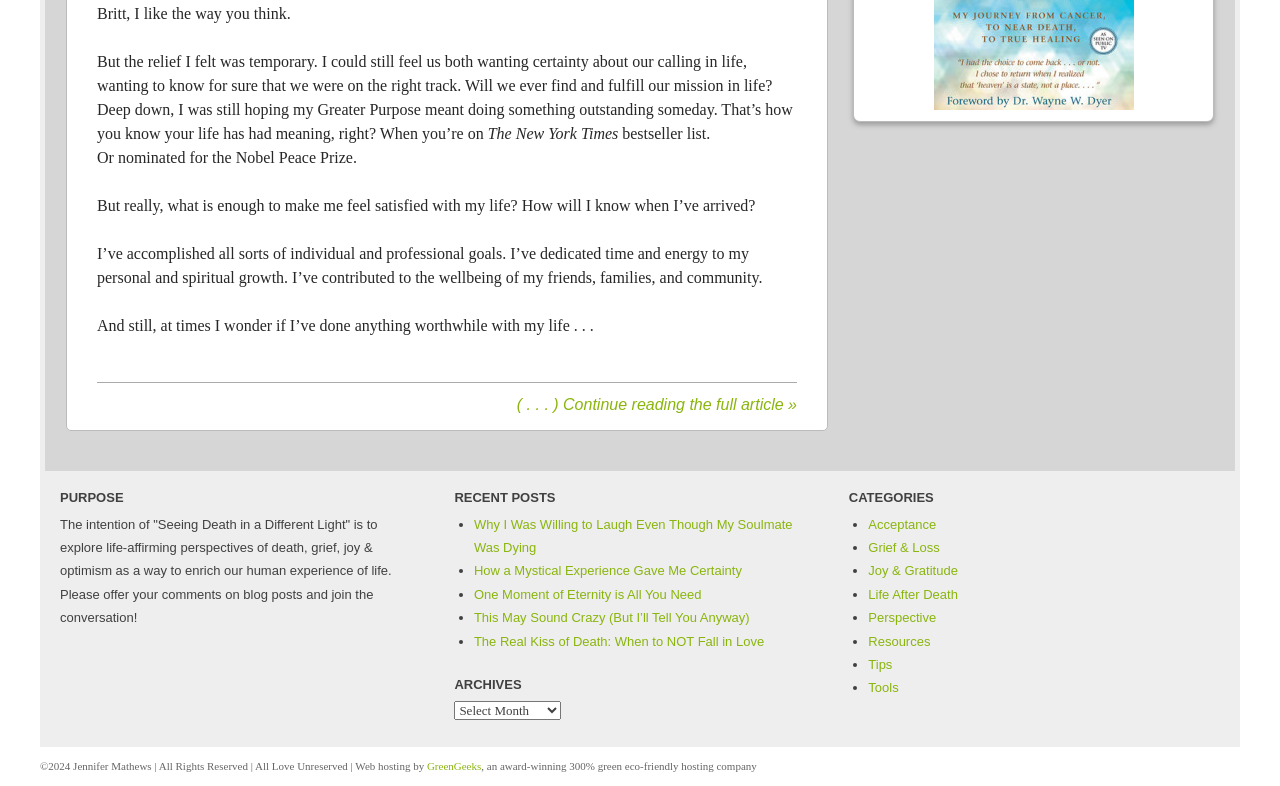Highlight the bounding box coordinates of the element you need to click to perform the following instruction: "View recent posts."

[0.355, 0.618, 0.636, 0.648]